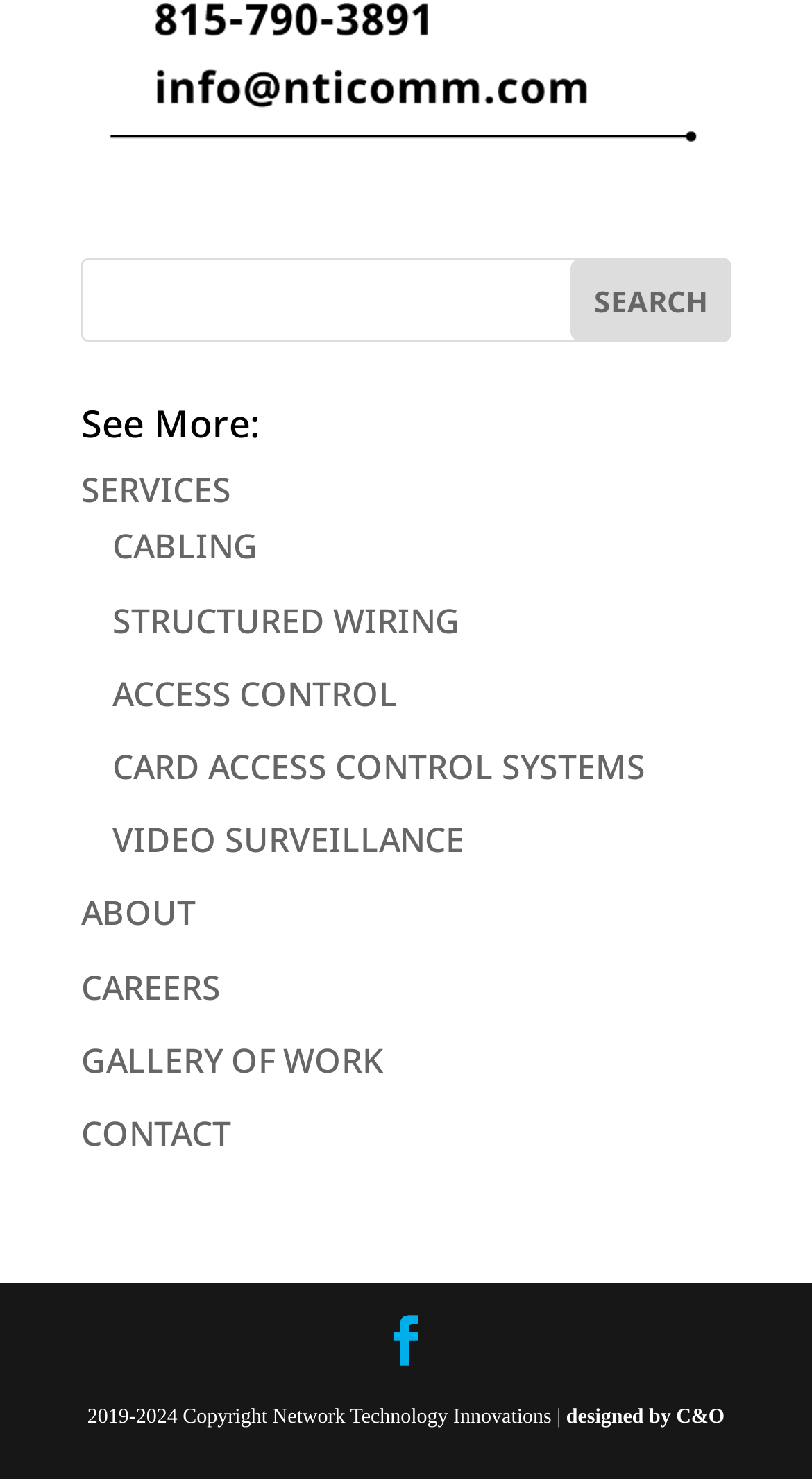Locate the UI element described by SERVICES and provide its bounding box coordinates. Use the format (top-left x, top-left y, bottom-right x, bottom-right y) with all values as floating point numbers between 0 and 1.

[0.1, 0.315, 0.285, 0.346]